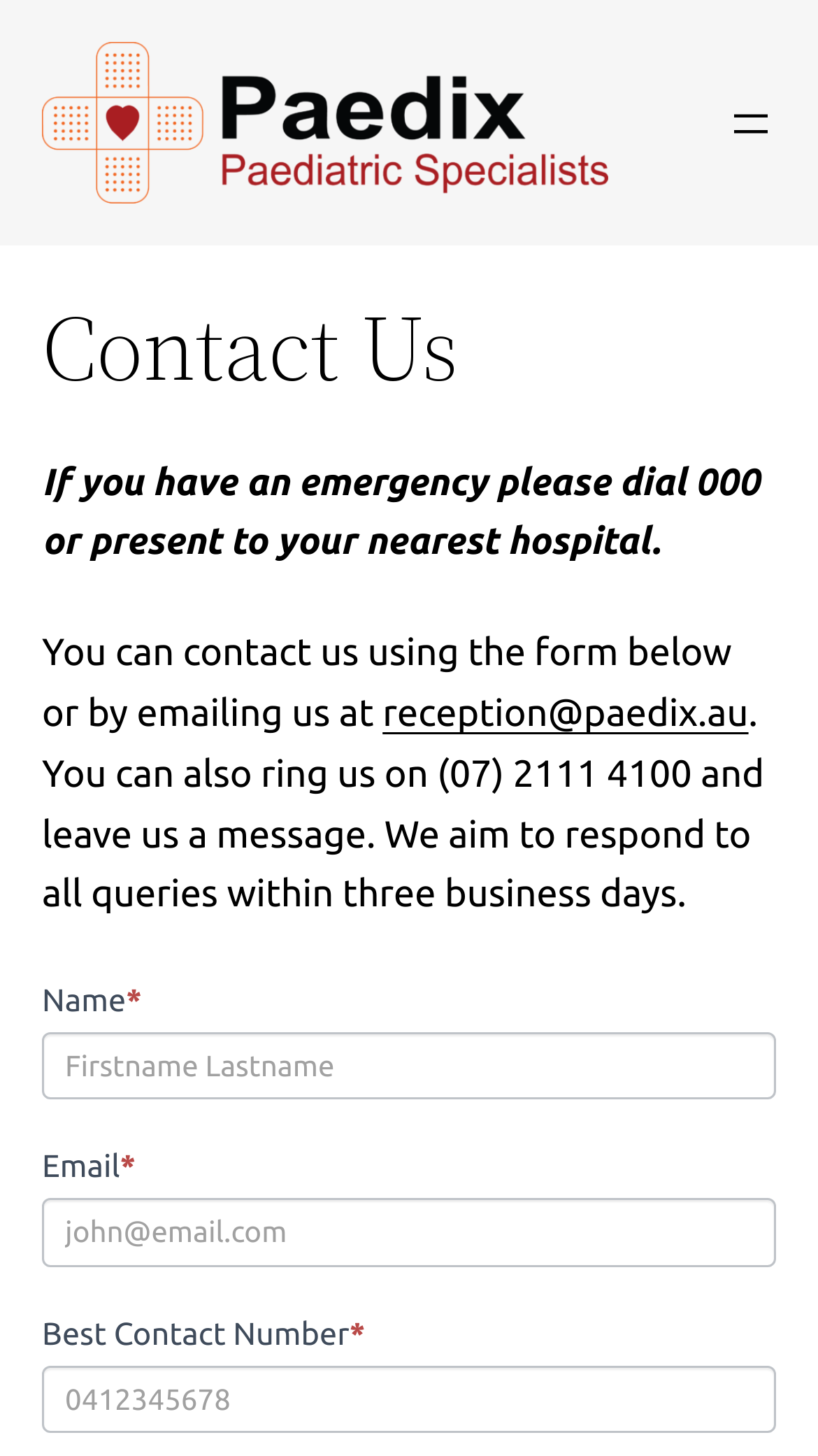Write a detailed summary of the webpage, including text, images, and layout.

The webpage is titled "Contact Us – Paedix" and features a prominent link to "Paedix" at the top left, accompanied by an image with the same name. 

To the top right, there is a navigation section with a button labeled "Open menu". Below the navigation section, a heading "Contact Us" is centered at the top of the page. 

A paragraph of text follows, advising users to dial 000 or visit their nearest hospital in case of an emergency. Below this, there is a section explaining how to contact Paedix, including a link to an email address and a phone number. 

The main content of the page is a contact form, which consists of four fields: "Name", "Email", "Best Contact Number", and an empty field with a hint "If you are human, leave this field blank." Each field has a corresponding label and a text box to input the information. All fields are required to be filled in.